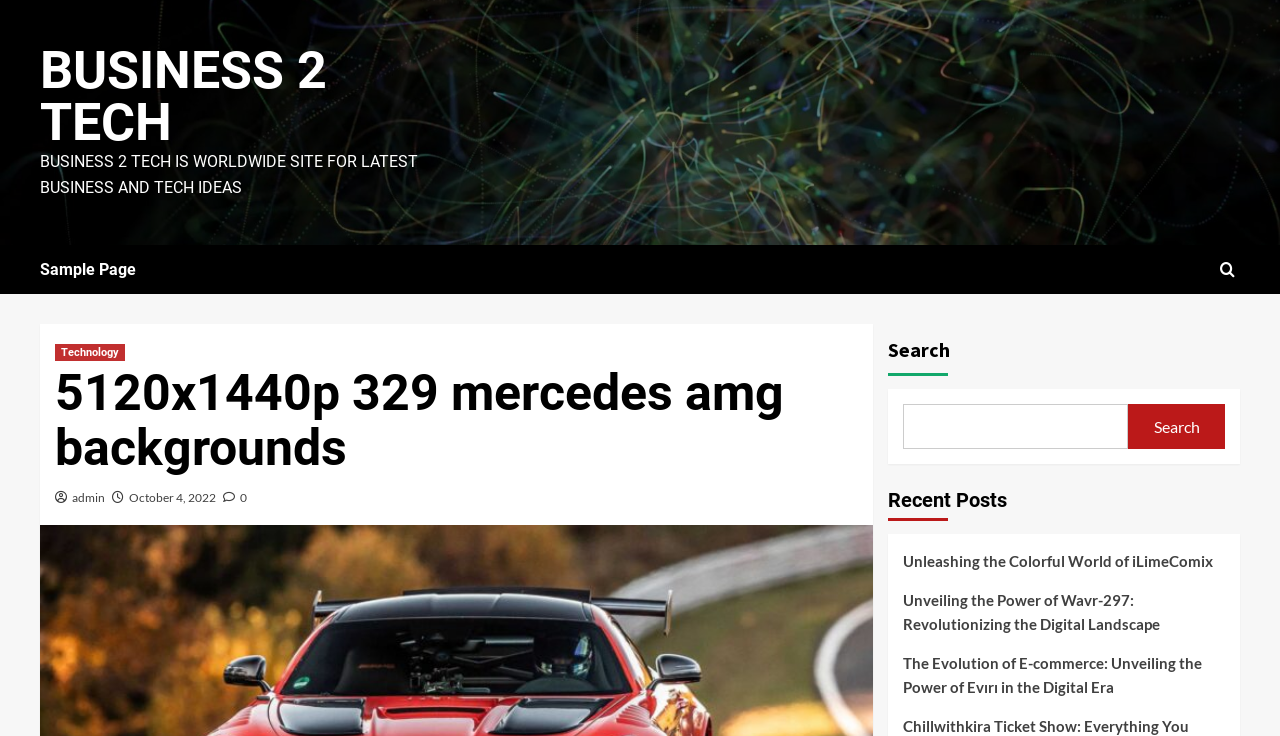Please identify the bounding box coordinates of the clickable area that will allow you to execute the instruction: "Search for something".

[0.693, 0.44, 0.969, 0.631]